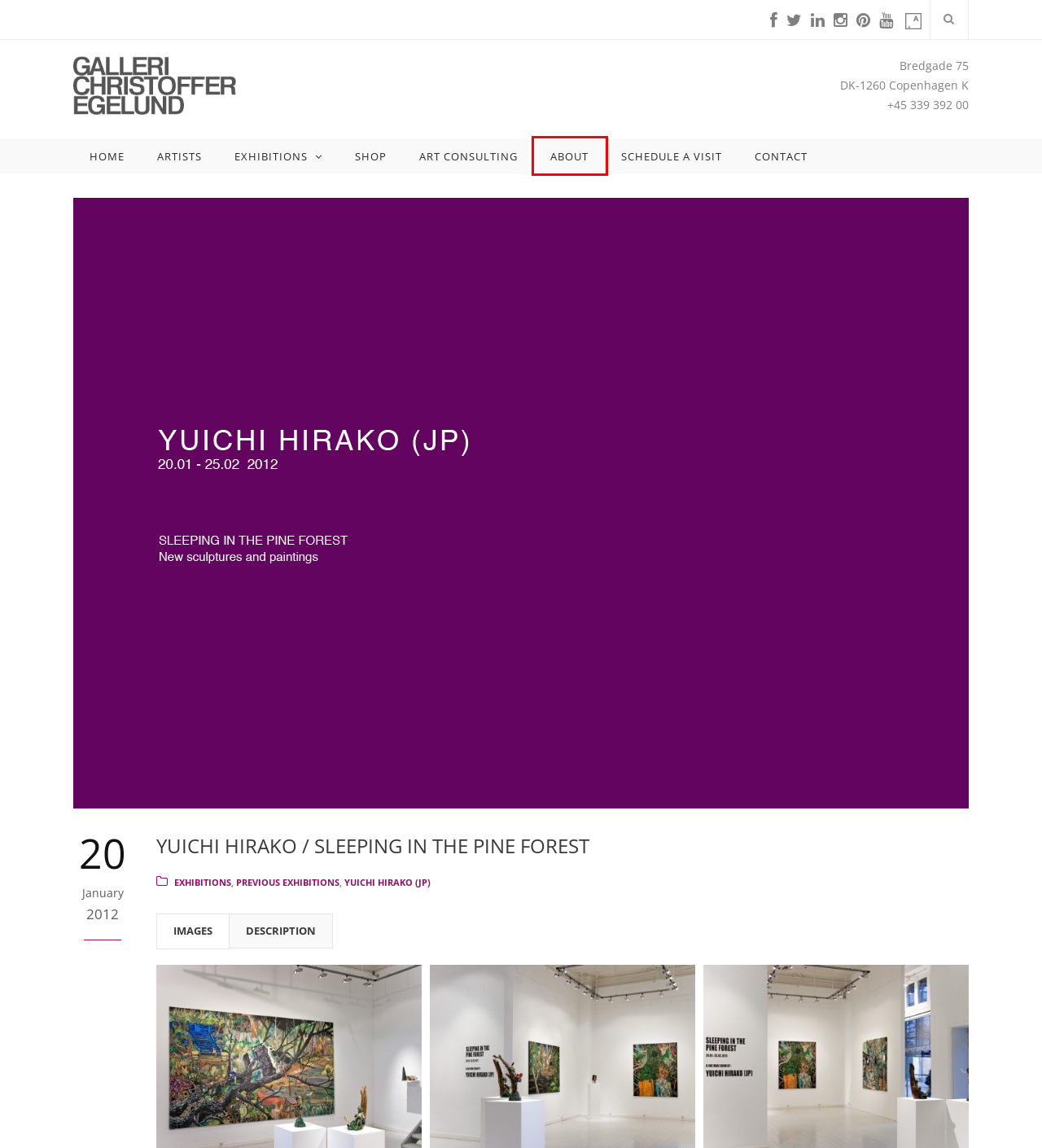You have a screenshot of a webpage with a red bounding box around an element. Select the webpage description that best matches the new webpage after clicking the element within the red bounding box. Here are the descriptions:
A. Schedule a visit in the gallery - Galleri Christoffer Egelund
B. Galleri Christoffer Egelund - Contemporary Art
C. About - Galleri Christoffer Egelund
D. Artists - Galleri Christoffer Egelund
E. Yuichi Hirako (JP) Archives - Galleri Christoffer Egelund
F. Contact - Galleri Christoffer Egelund
G. Previous Exhibitions Archives - Galleri Christoffer Egelund
H. Exhibitions - Galleri Christoffer Egelund

C